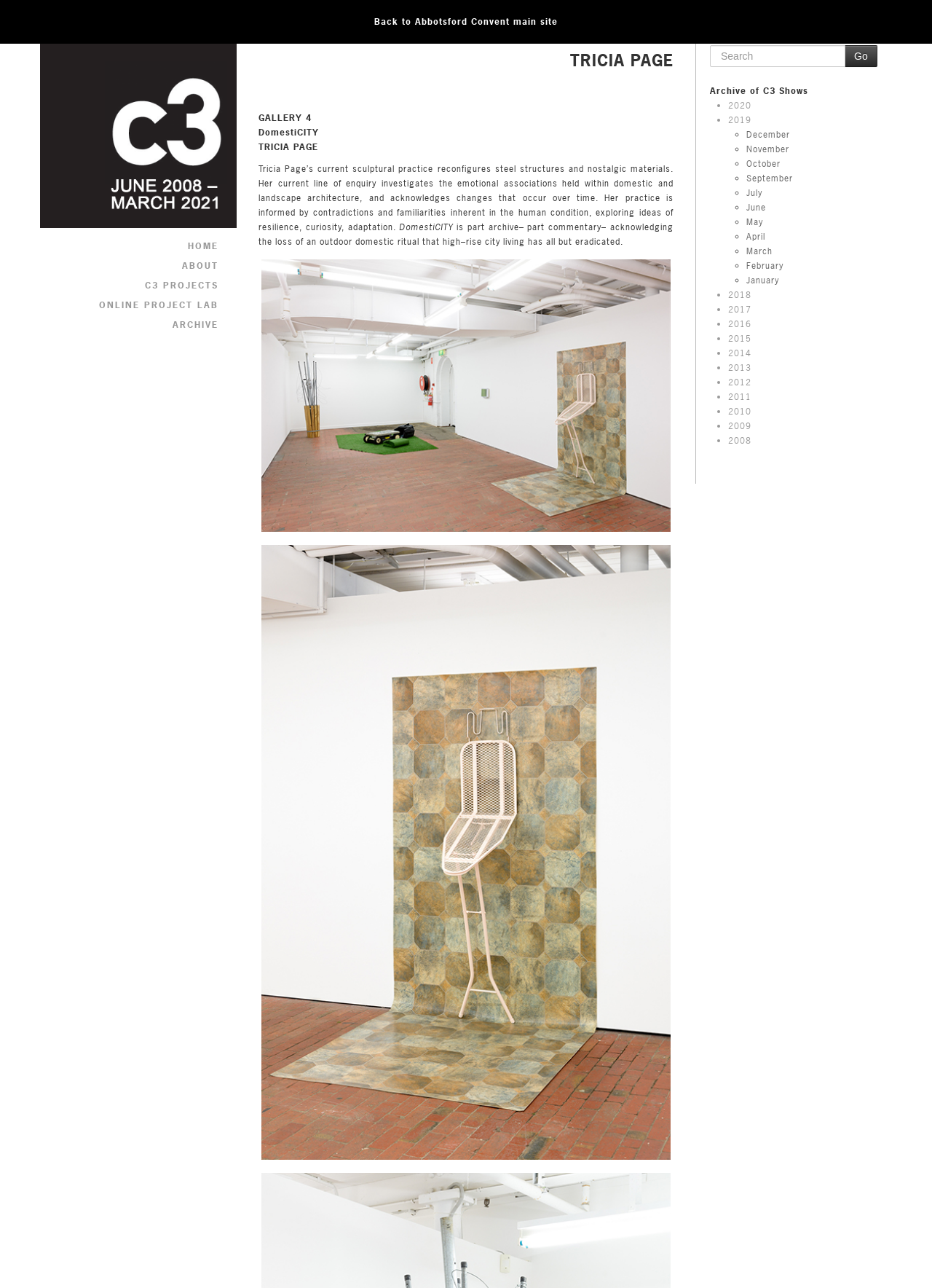Please identify the bounding box coordinates of the region to click in order to complete the given instruction: "View archive of C3 shows". The coordinates should be four float numbers between 0 and 1, i.e., [left, top, right, bottom].

[0.762, 0.059, 0.943, 0.082]